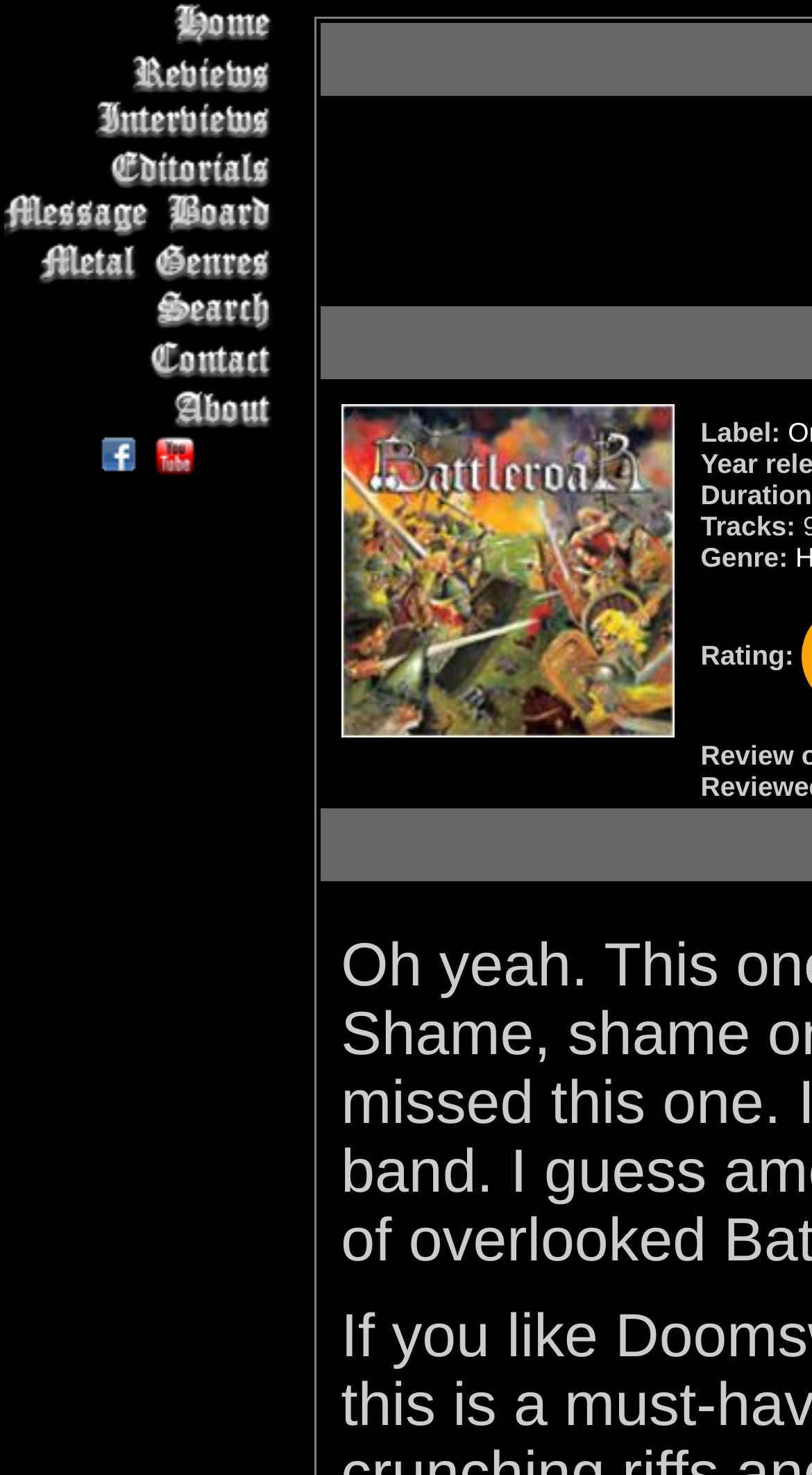Identify the coordinates of the bounding box for the element that must be clicked to accomplish the instruction: "view The Metal Crypt's YouTube Channel".

[0.189, 0.311, 0.24, 0.328]